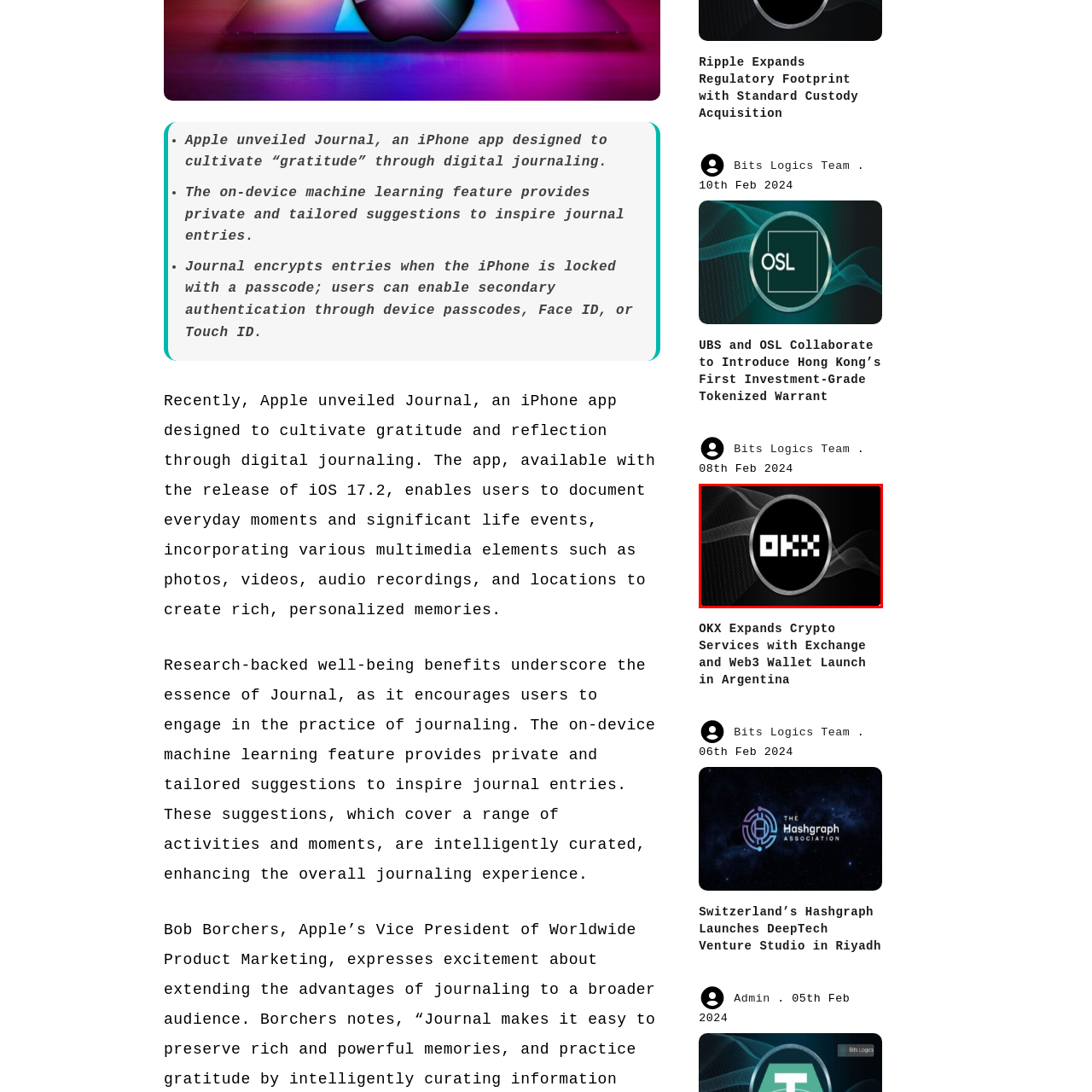What does the logo of OKX symbolize?
Check the image enclosed by the red bounding box and give your answer in one word or a short phrase.

innovation in digital finance